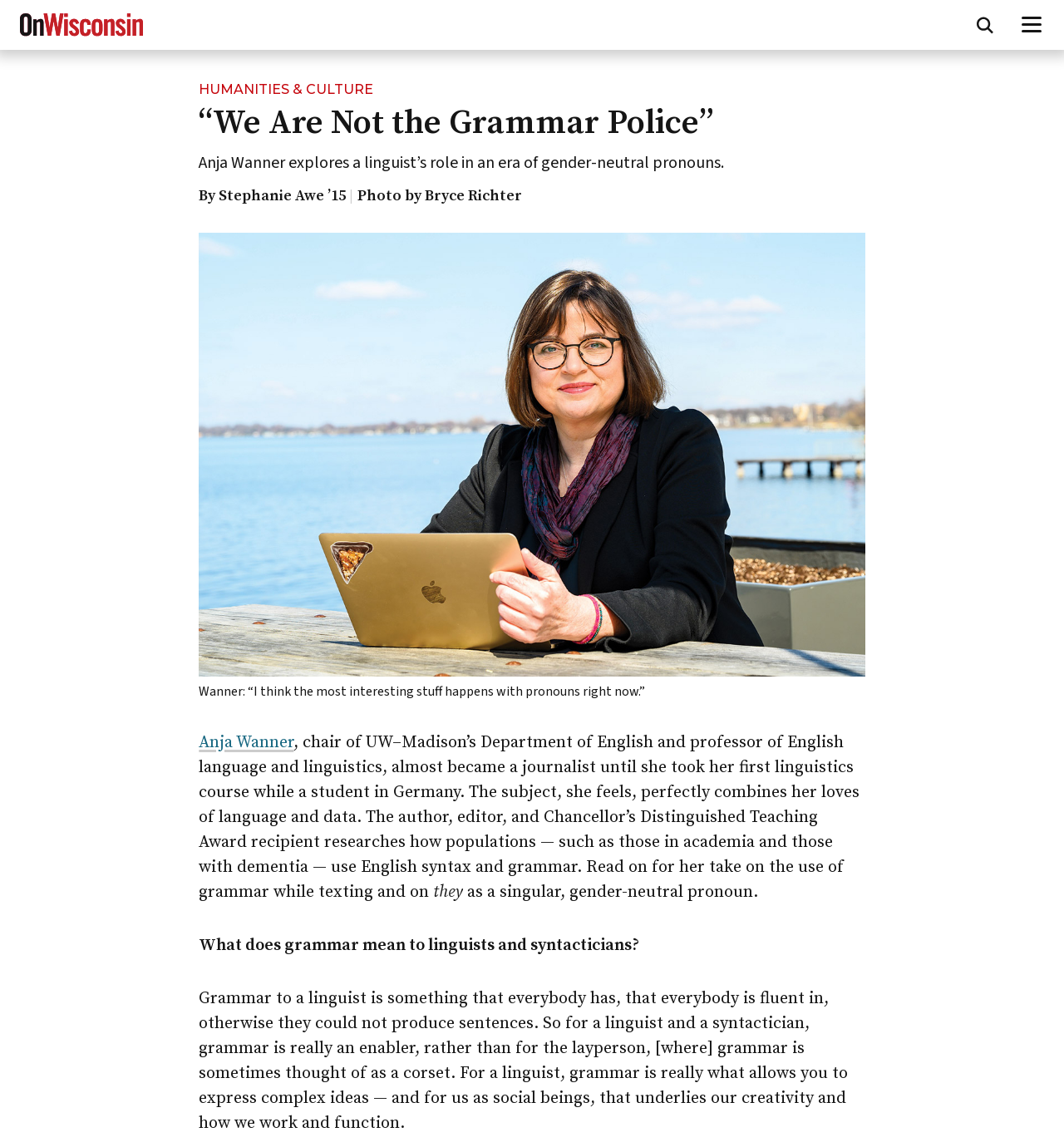Give a one-word or short phrase answer to this question: 
What is the subject that Anja Wanner researches?

English syntax and grammar